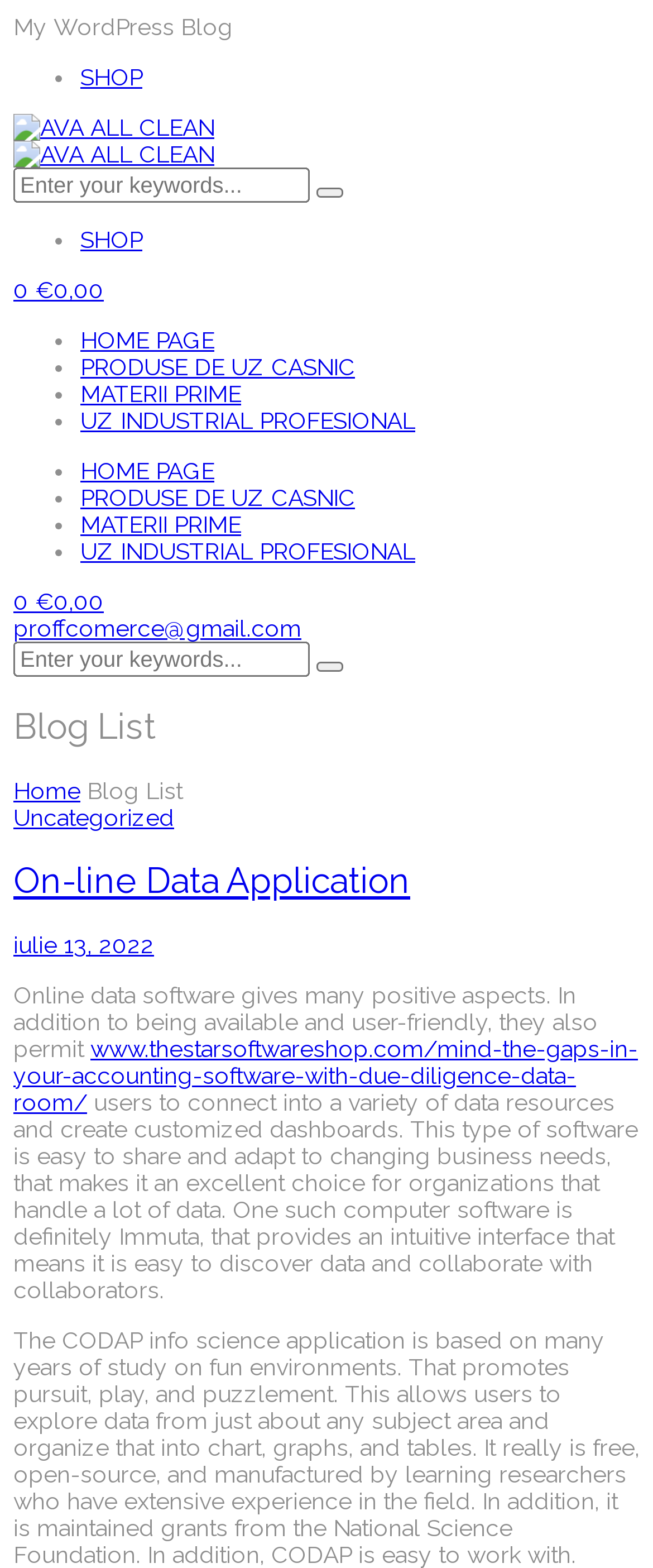Please specify the bounding box coordinates of the clickable section necessary to execute the following command: "Click on SHOP".

[0.123, 0.041, 0.218, 0.058]